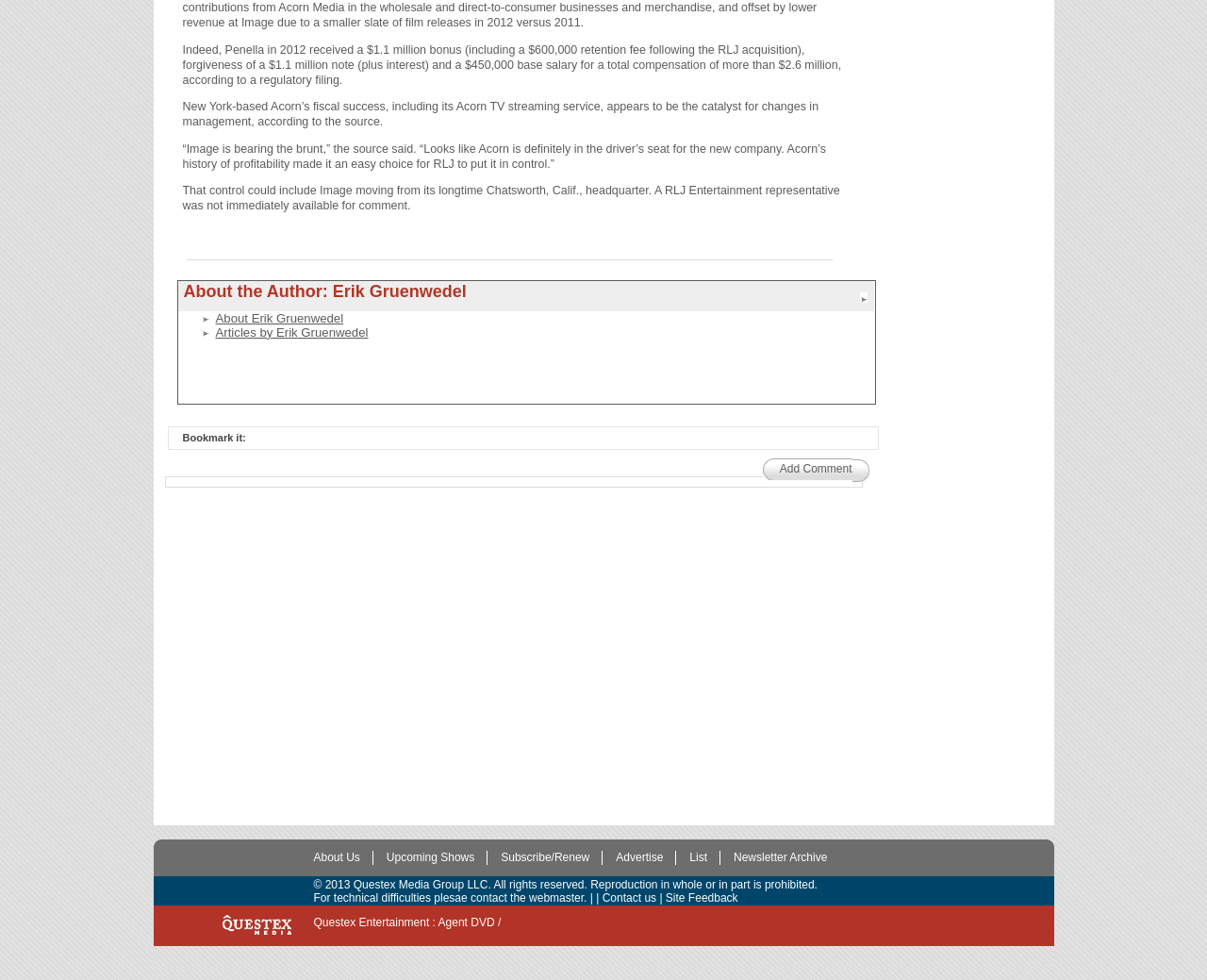Ascertain the bounding box coordinates for the UI element detailed here: "products". The coordinates should be provided as [left, top, right, bottom] with each value being a float between 0 and 1.

None